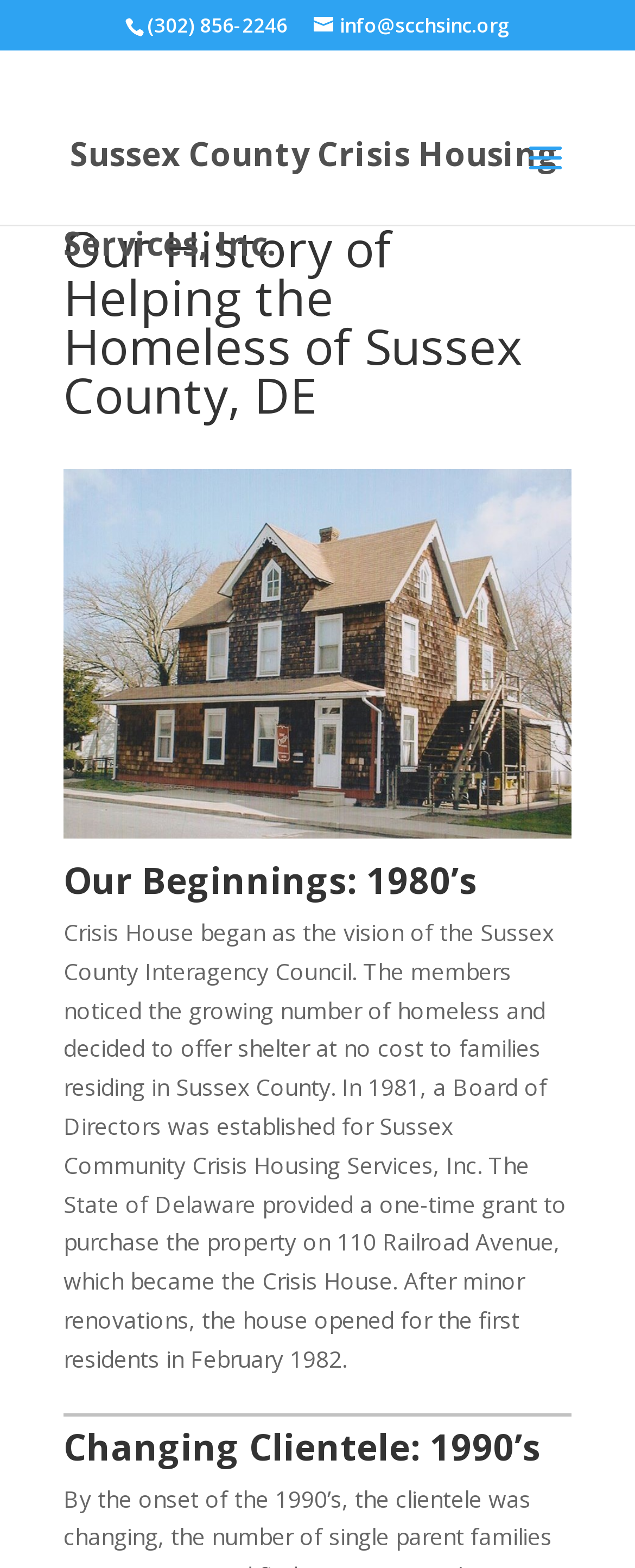Provide a brief response to the question below using one word or phrase:
What is the name of the property purchased by Sussex Community Crisis Housing Services, Inc.?

110 Railroad Avenue